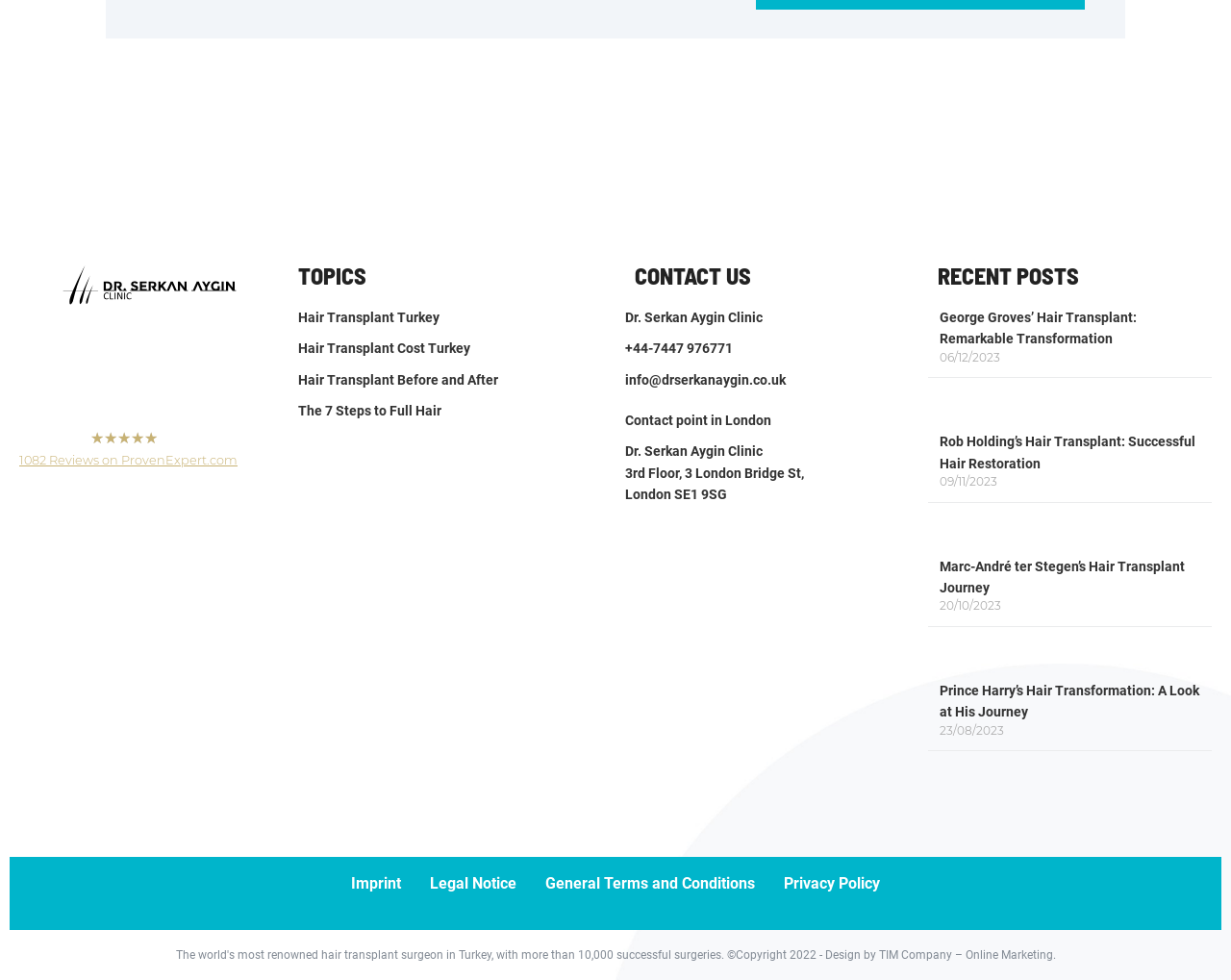Determine the bounding box coordinates for the area that should be clicked to carry out the following instruction: "Click on the link to learn about Hair Transplant in Turkey".

[0.016, 0.437, 0.193, 0.481]